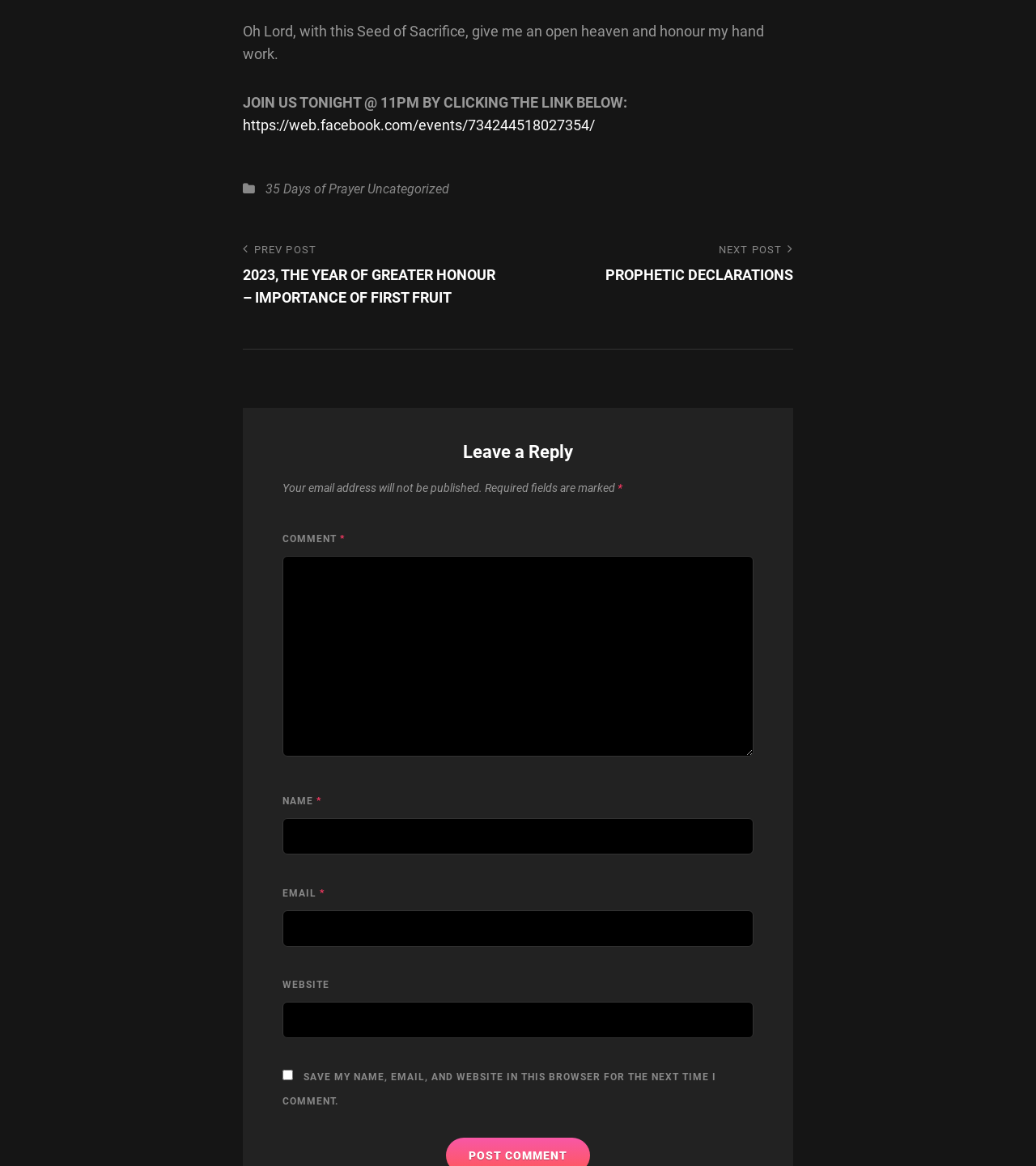Respond with a single word or phrase:
What is required to be filled in the comment form?

Name, email, and comment